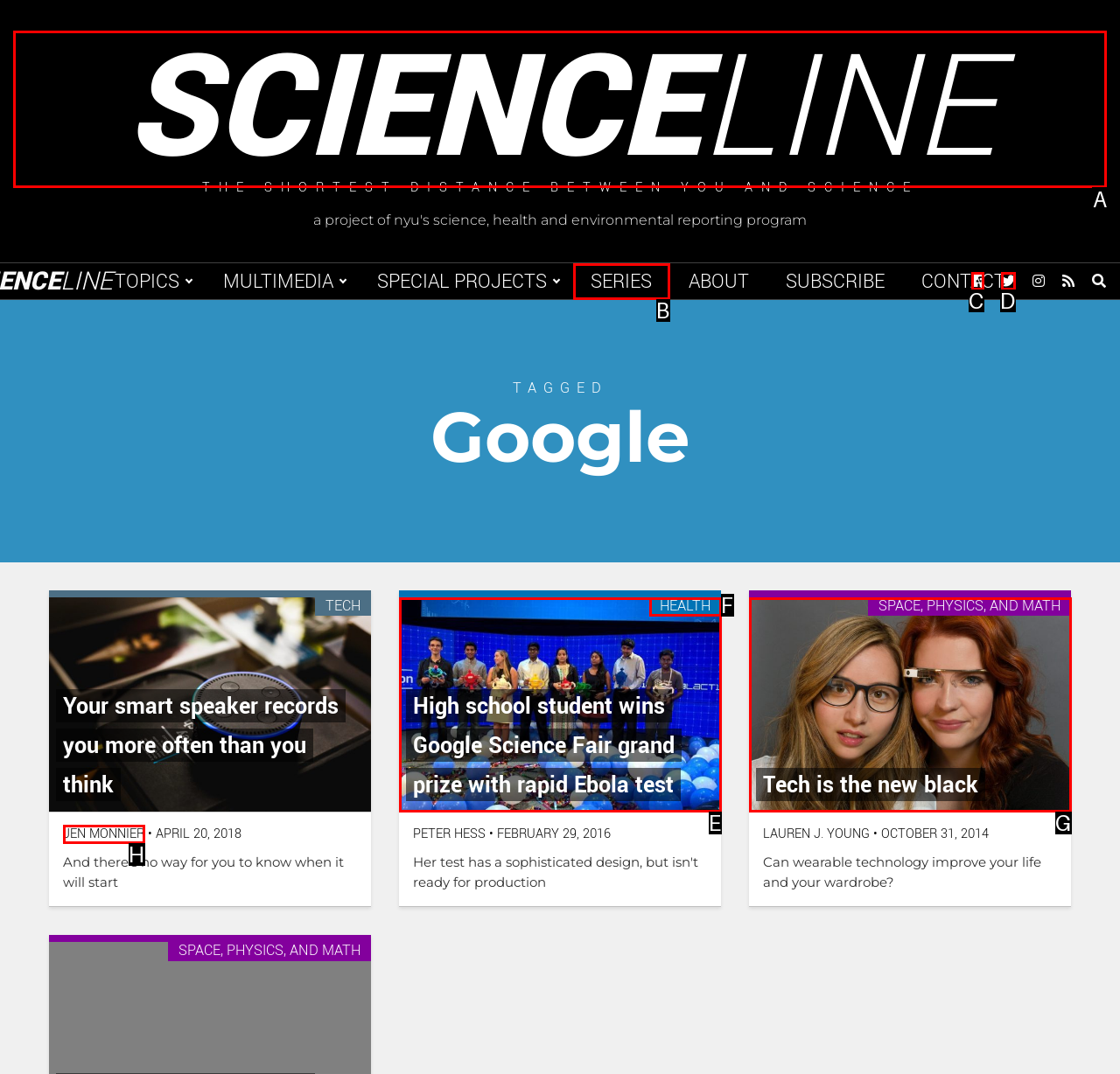Which option should you click on to fulfill this task: Visit the 'SCIENCELINE' homepage? Answer with the letter of the correct choice.

A